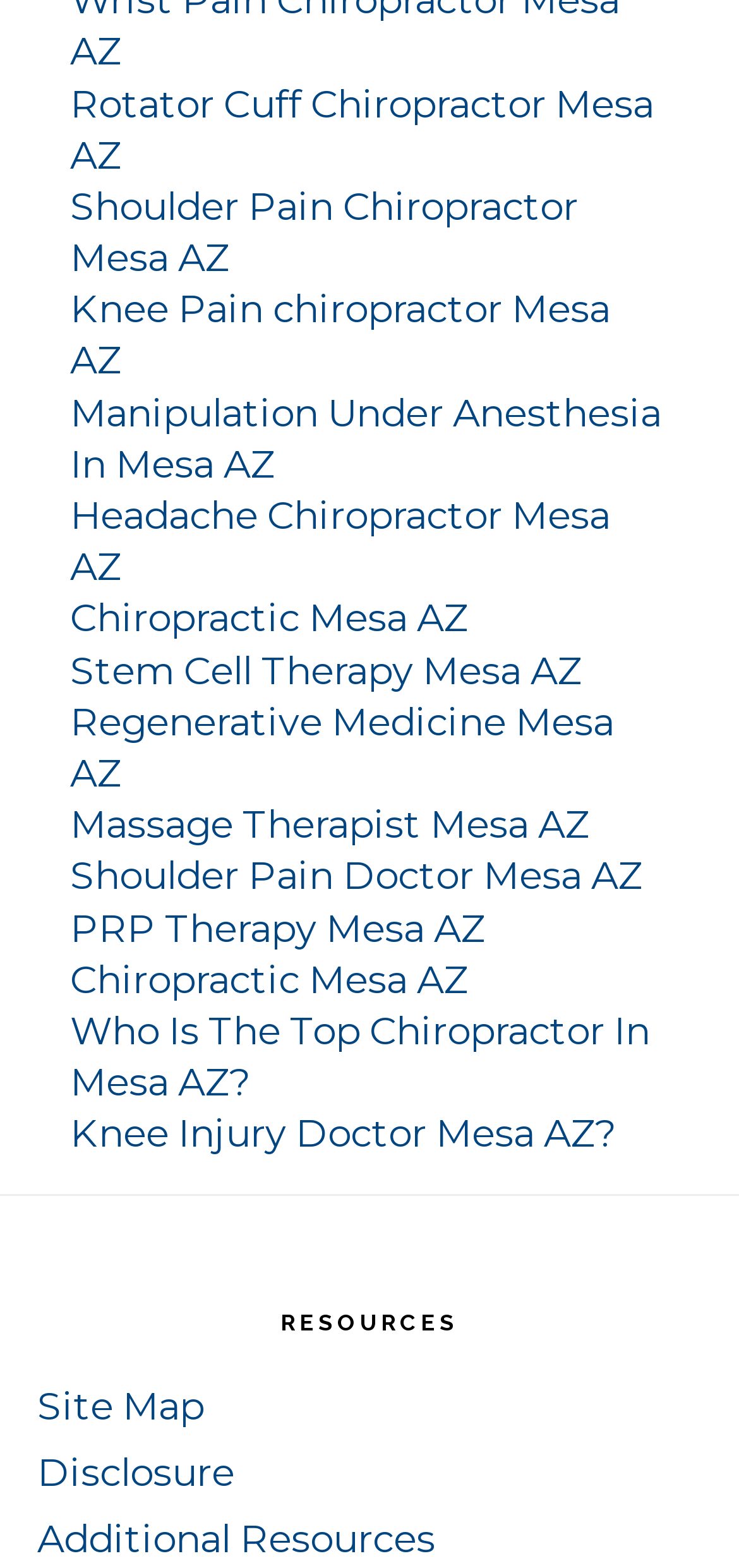How many links are there on the webpage?
Using the image, respond with a single word or phrase.

18